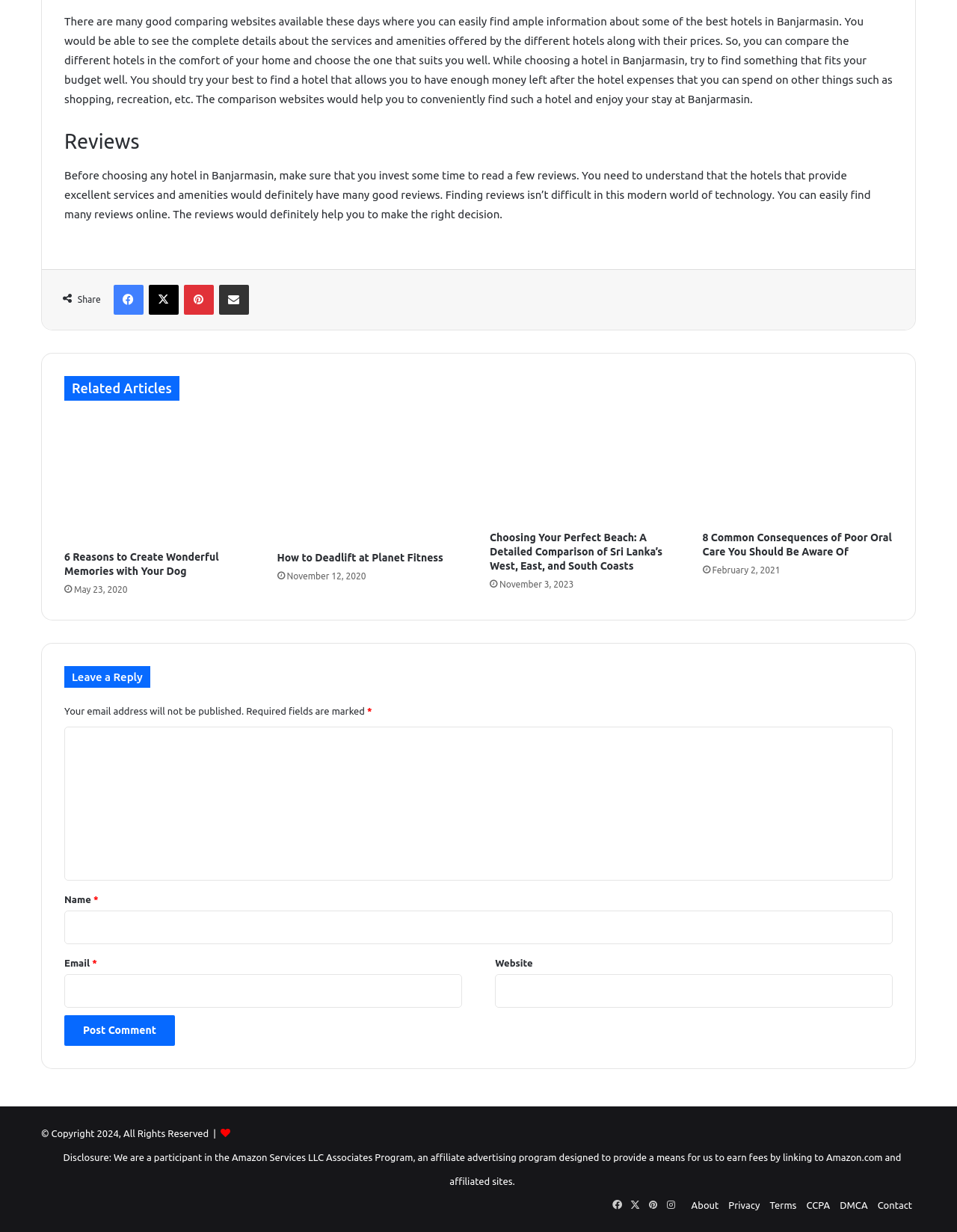Locate the bounding box coordinates of the clickable region to complete the following instruction: "Read the article '6 Reasons to Create Wonderful Memories with Your Dog'."

[0.067, 0.338, 0.266, 0.44]